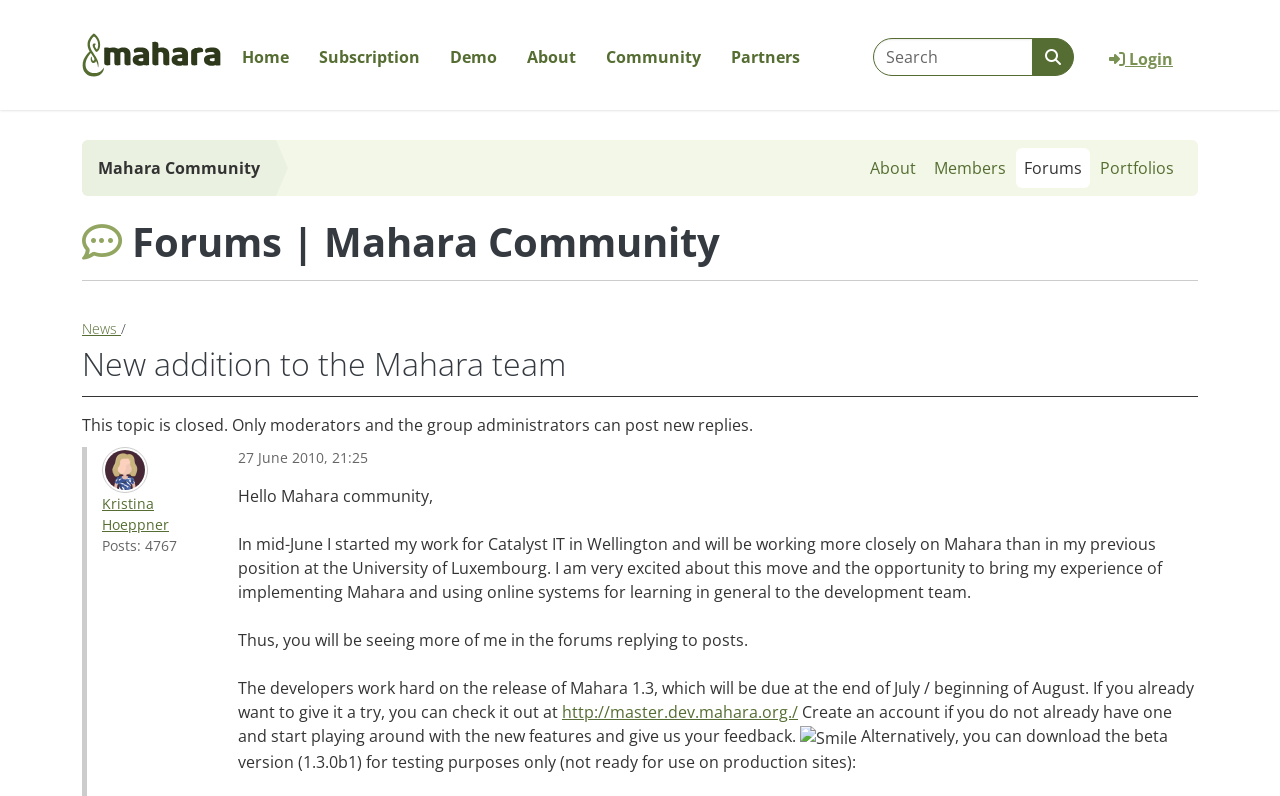Please provide a comprehensive response to the question based on the details in the image: What is the topic of the forum post?

The title of the forum post is 'News / New addition to the Mahara team', and the content of the post is about the author's new role in the Mahara team, which suggests that the topic of the forum post is the new addition to the Mahara team.